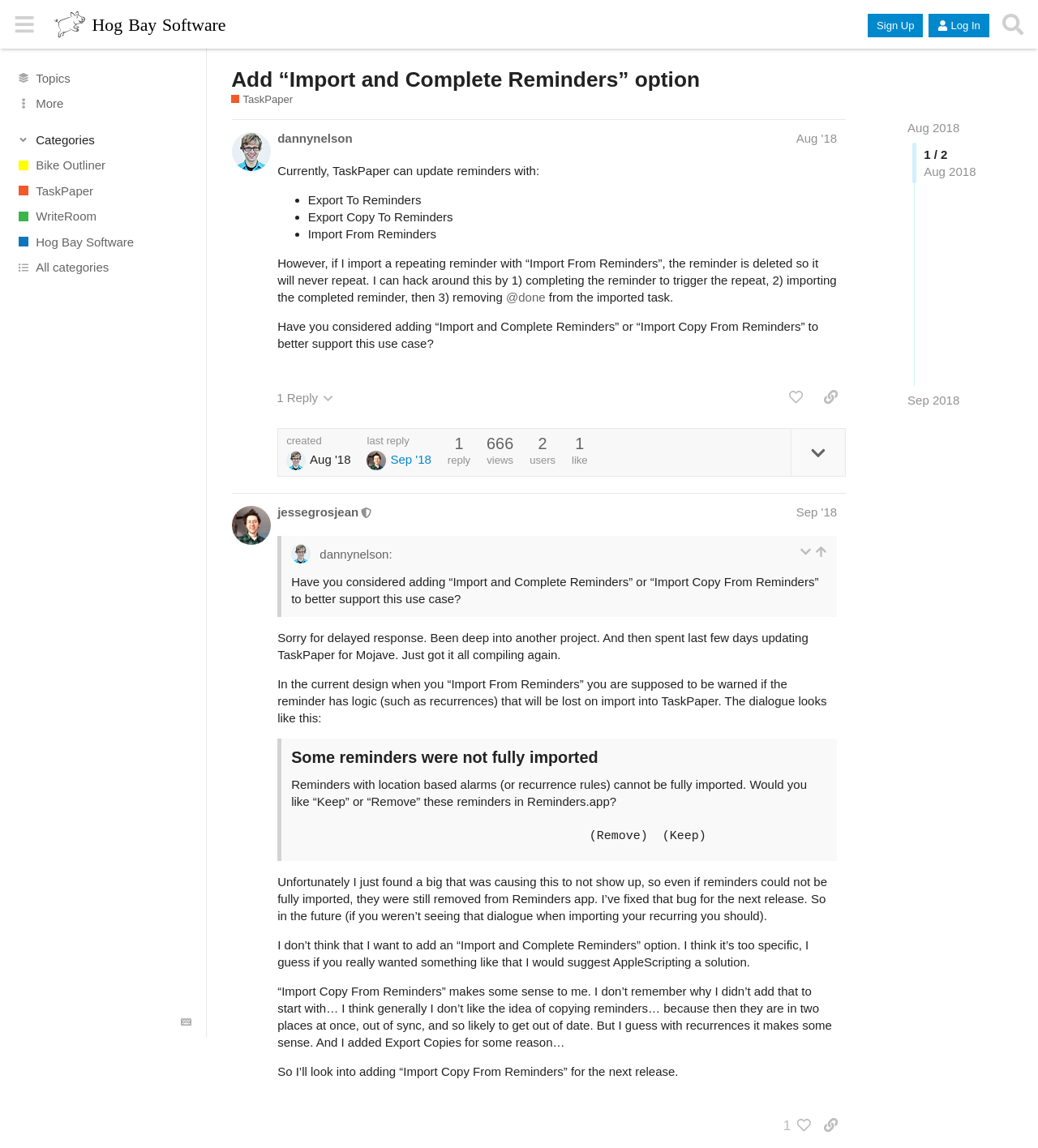Identify and provide the main heading of the webpage.

Add “Import and Complete Reminders” option